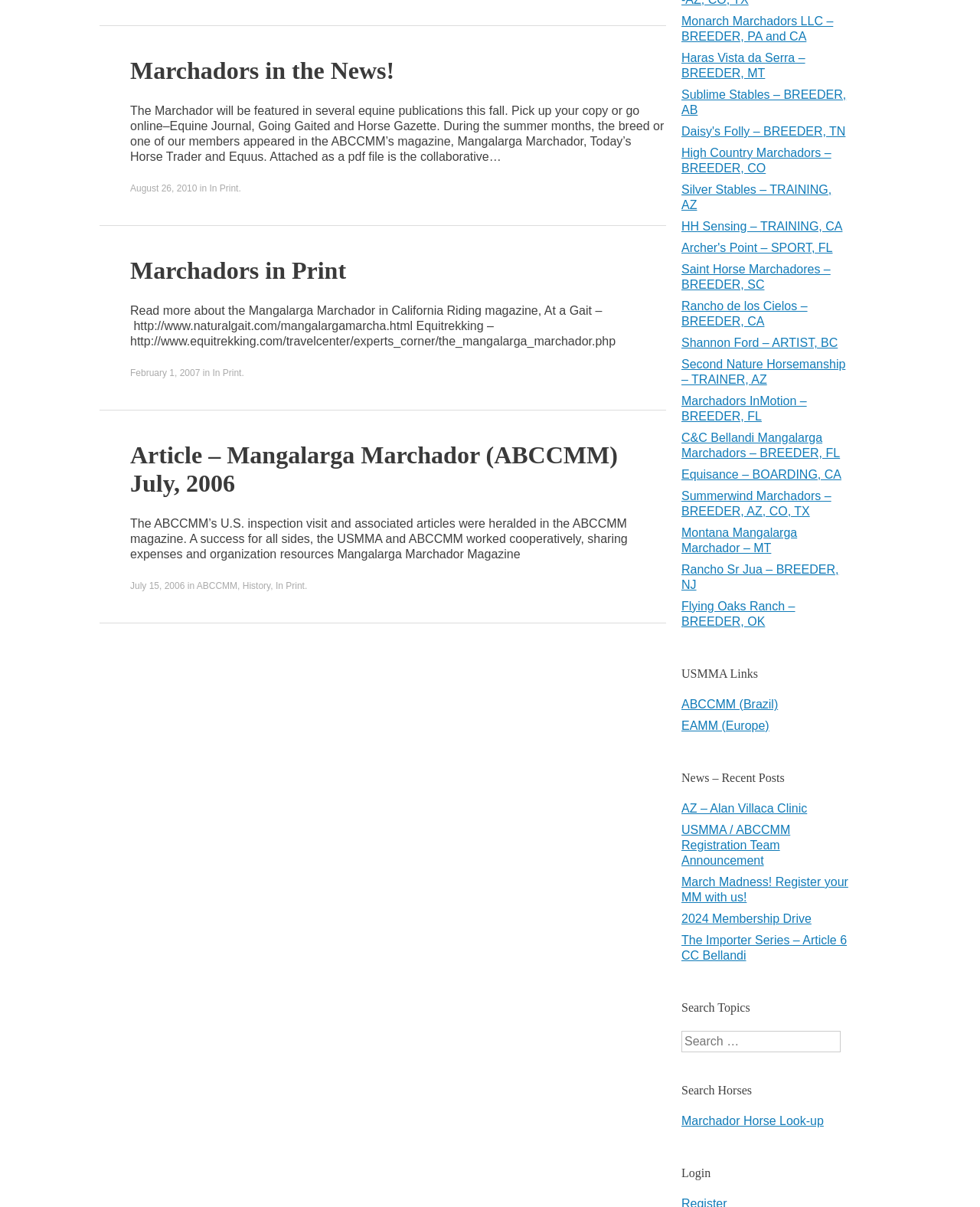Locate the bounding box of the UI element defined by this description: "History". The coordinates should be given as four float numbers between 0 and 1, formatted as [left, top, right, bottom].

[0.247, 0.481, 0.276, 0.49]